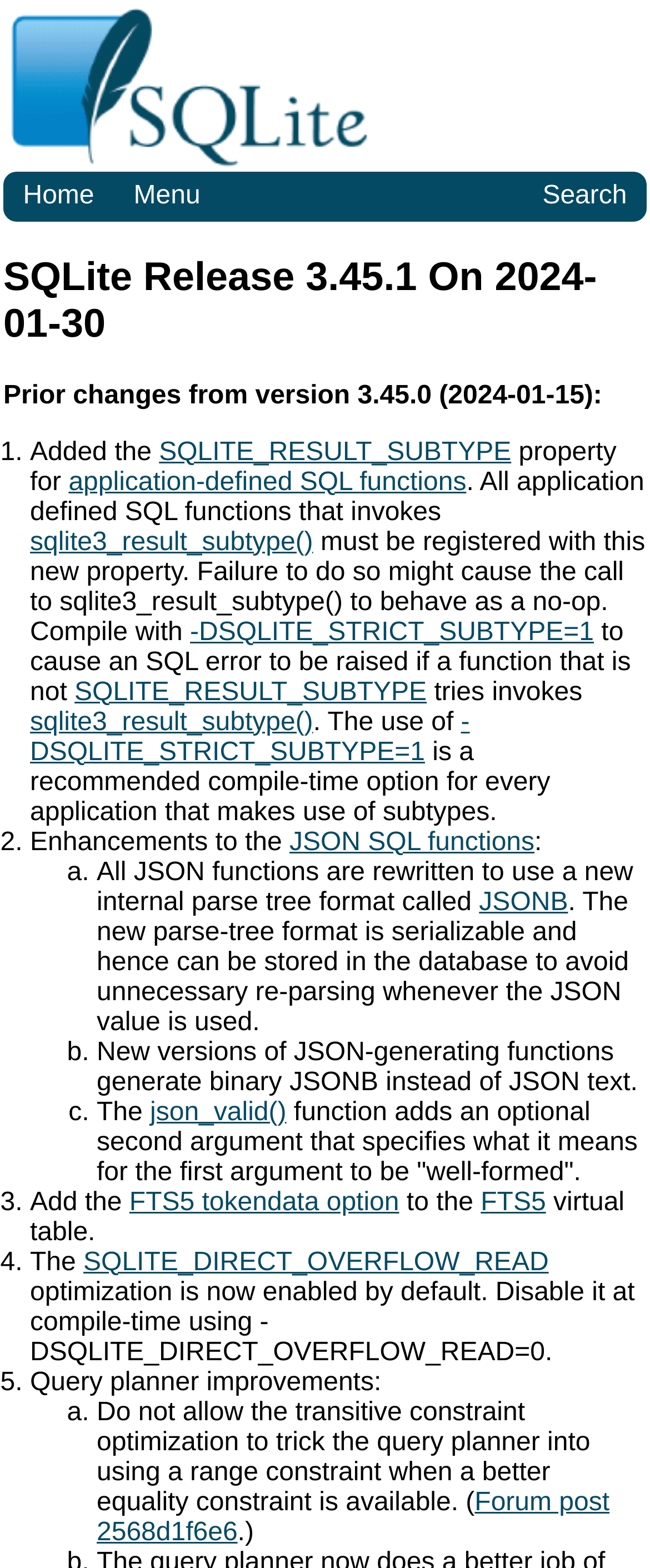Construct a thorough caption encompassing all aspects of the webpage.

The webpage is about the release of SQLite version 3.45.1 on January 30, 2024. At the top left corner, there is an image of the SQLite logo. Below the logo, there are three links: "Home", "Menu", and "Search", aligned horizontally. 

The main content of the webpage is a heading that reads "SQLite Release 3.45.1 On 2024-01-30", followed by a paragraph of text that describes the changes made in this version compared to the previous one, version 3.45.0, released on January 15, 2024.

The changes are listed in a numbered format, with each item having a list marker (e.g., "1.", "2.", etc.) and a brief description. The first change is about adding a new property for application-defined SQL functions, which must be registered with this new property to avoid errors. The second change is about enhancements to the JSON SQL functions, including a new internal parse tree format called JSONB. The third change is about adding the FTS5 tokendata option to the FTS5 virtual table. The fourth change is about enabling the SQLITE_DIRECT_OVERFLOW_READ optimization by default. The fifth change is about query planner improvements, including a fix to prevent the transitive constraint optimization from tricking the query planner into using a range constraint when a better equality constraint is available.

Throughout the text, there are links to specific terms and concepts, such as SQLITE_RESULT_SUBTYPE, application-defined SQL functions, JSONB, FTS5, and SQLITE_DIRECT_OVERFLOW_READ, which provide additional information when clicked.